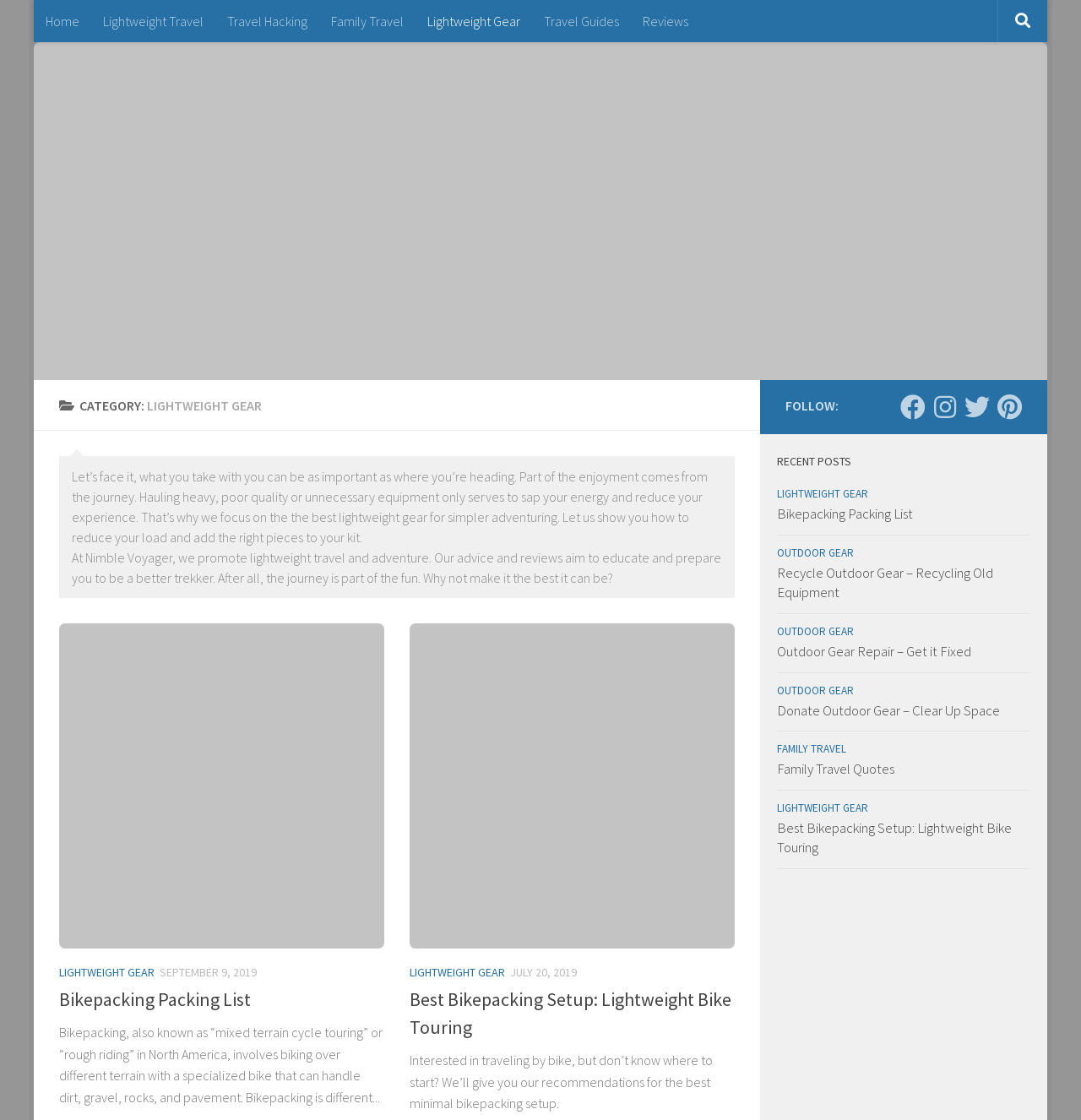Show the bounding box coordinates of the element that should be clicked to complete the task: "Click on the 'Home' link".

[0.031, 0.0, 0.084, 0.038]